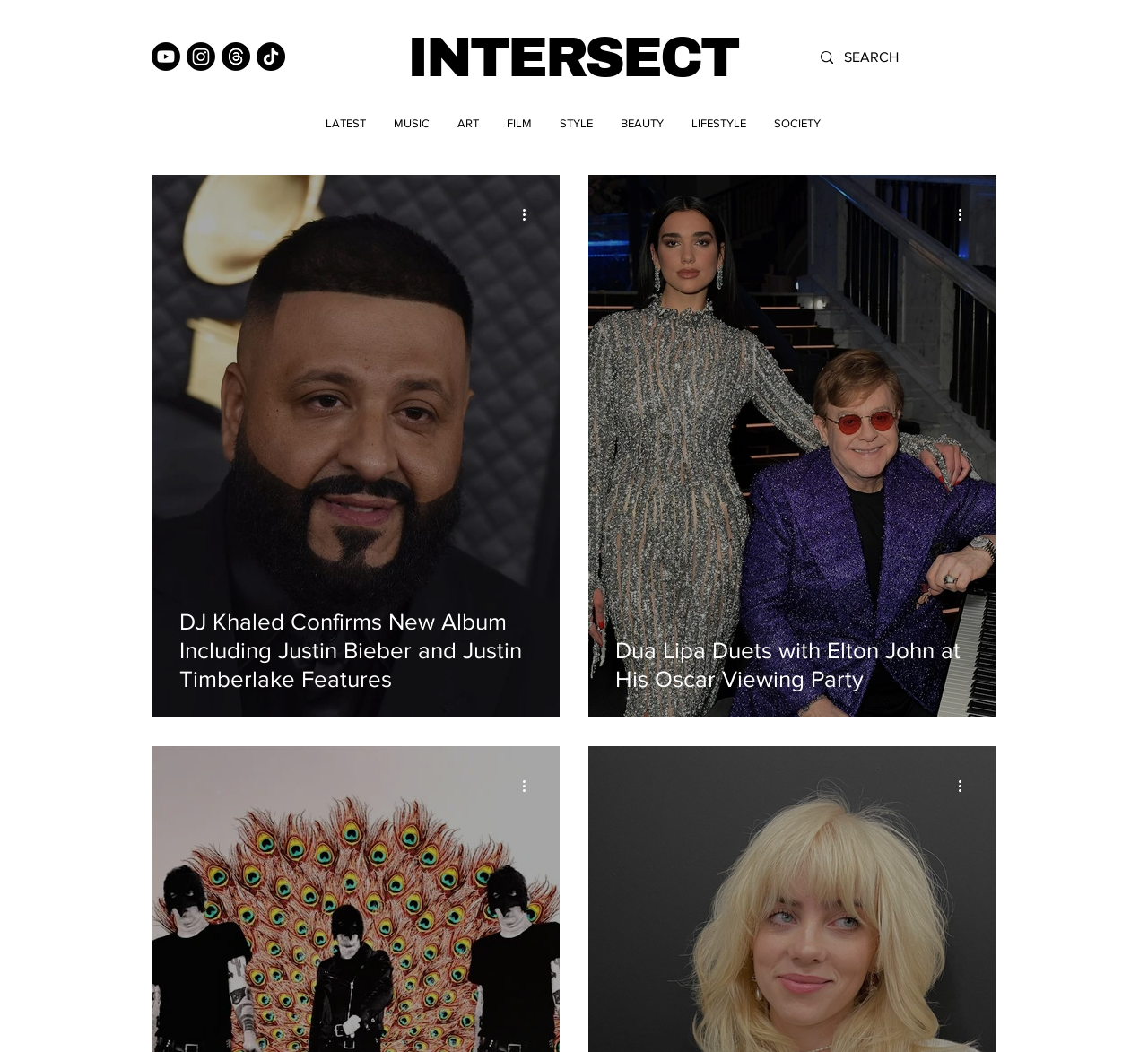Provide a thorough description of the webpage's content and layout.

The webpage is an online magazine called Intersect Magazine, which focuses on Gen Z culture. At the top left corner, there is a social bar with four links to the magazine's social media profiles, including Youtube, Instagram, Threads, and TikTok, each represented by an image. 

Below the social bar, there is a large heading that reads "INTERSECT" with a link to the magazine's homepage. To the right of the heading, there is a search bar with a magnifying glass icon and a placeholder text "SEARCH". 

On the top right side, there is a navigation menu labeled "Site" with eight links to different sections of the magazine, including LATEST, MUSIC, ART, FILM, STYLE, BEAUTY, LIFESTYLE, and SOCIETY. 

Below the navigation menu, there are two featured articles with images. The first article is about DJ Khaled's new album, featuring Justin Bieber and Justin Timberlake, and the second article is about Dua Lipa's duet with Elton John at his Oscar viewing party. Each article has a "More actions" button and a link to read more, although they are currently hidden.